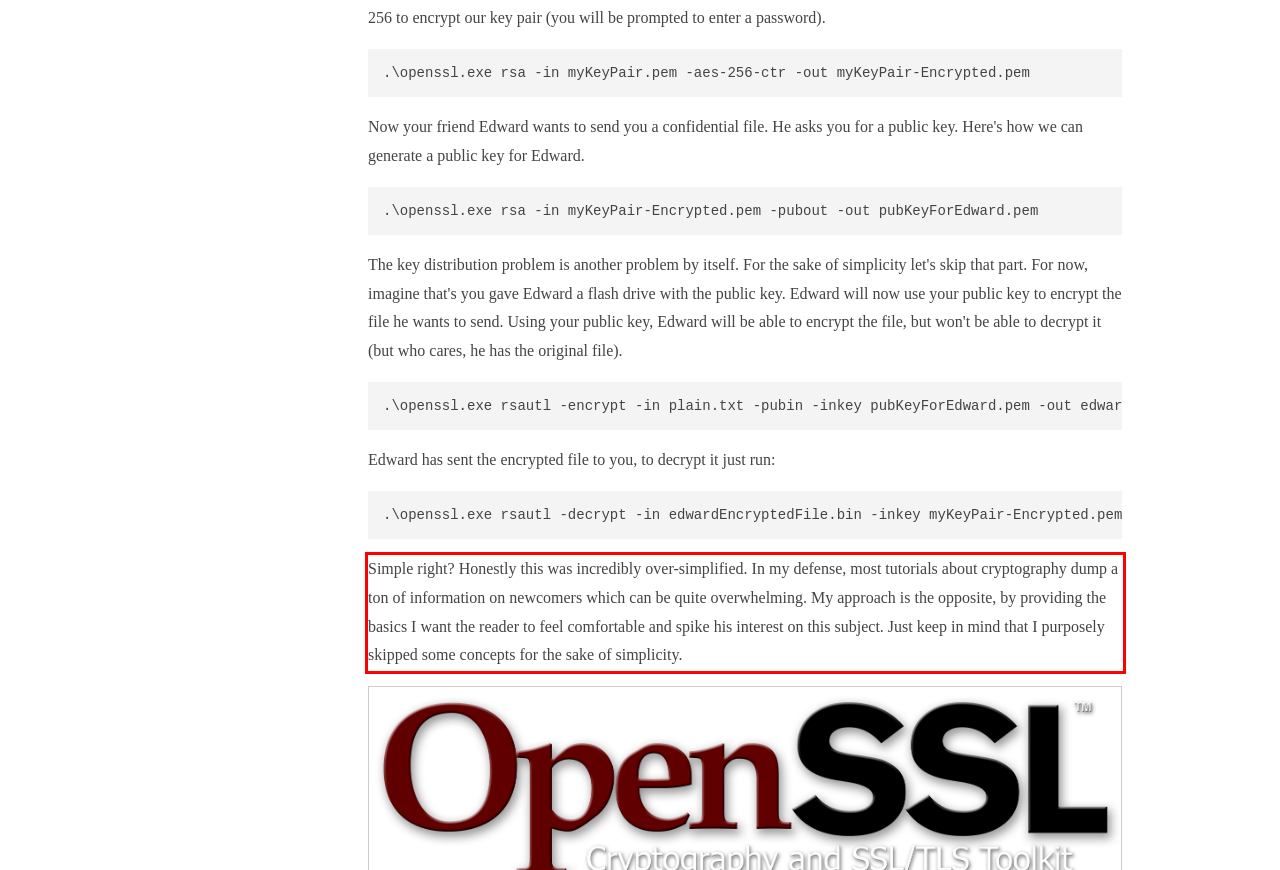Please identify the text within the red rectangular bounding box in the provided webpage screenshot.

Simple right? Honestly this was incredibly over-simplified. In my defense, most tutorials about cryptography dump a ton of information on newcomers which can be quite overwhelming. My approach is the opposite, by providing the basics I want the reader to feel comfortable and spike his interest on this subject. Just keep in mind that I purposely skipped some concepts for the sake of simplicity.